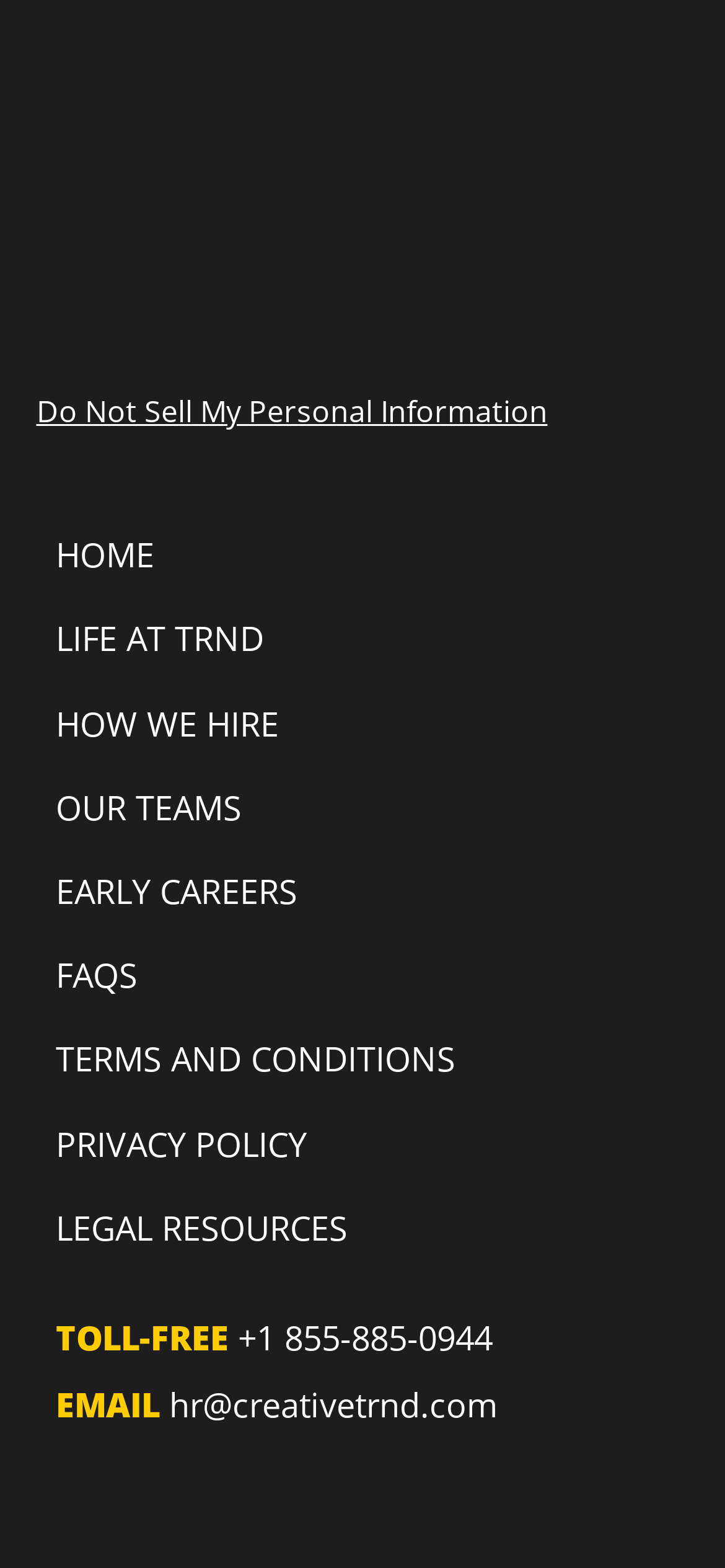Given the webpage screenshot, identify the bounding box of the UI element that matches this description: "HOW WE HIRE".

[0.077, 0.435, 1.0, 0.489]